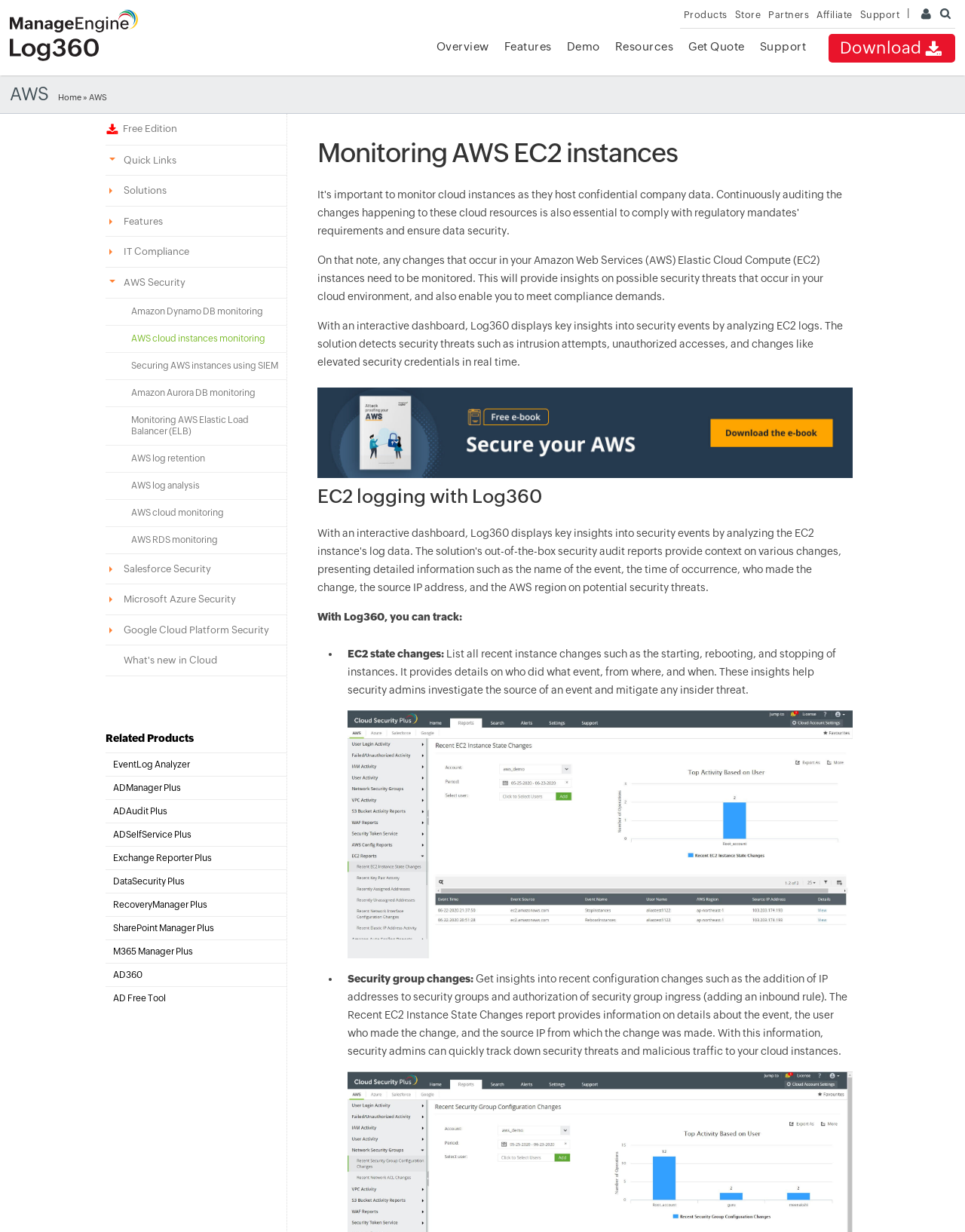How many links are there in the 'Related Products' section?
Please use the image to provide an in-depth answer to the question.

The 'Related Products' section starts with the static text 'Related Products' and contains links such as 'EventLog Analyzer', 'Real-time Log Analysis & Reporting', and so on. By counting the links in this section, we can find that there are 13 links in total.